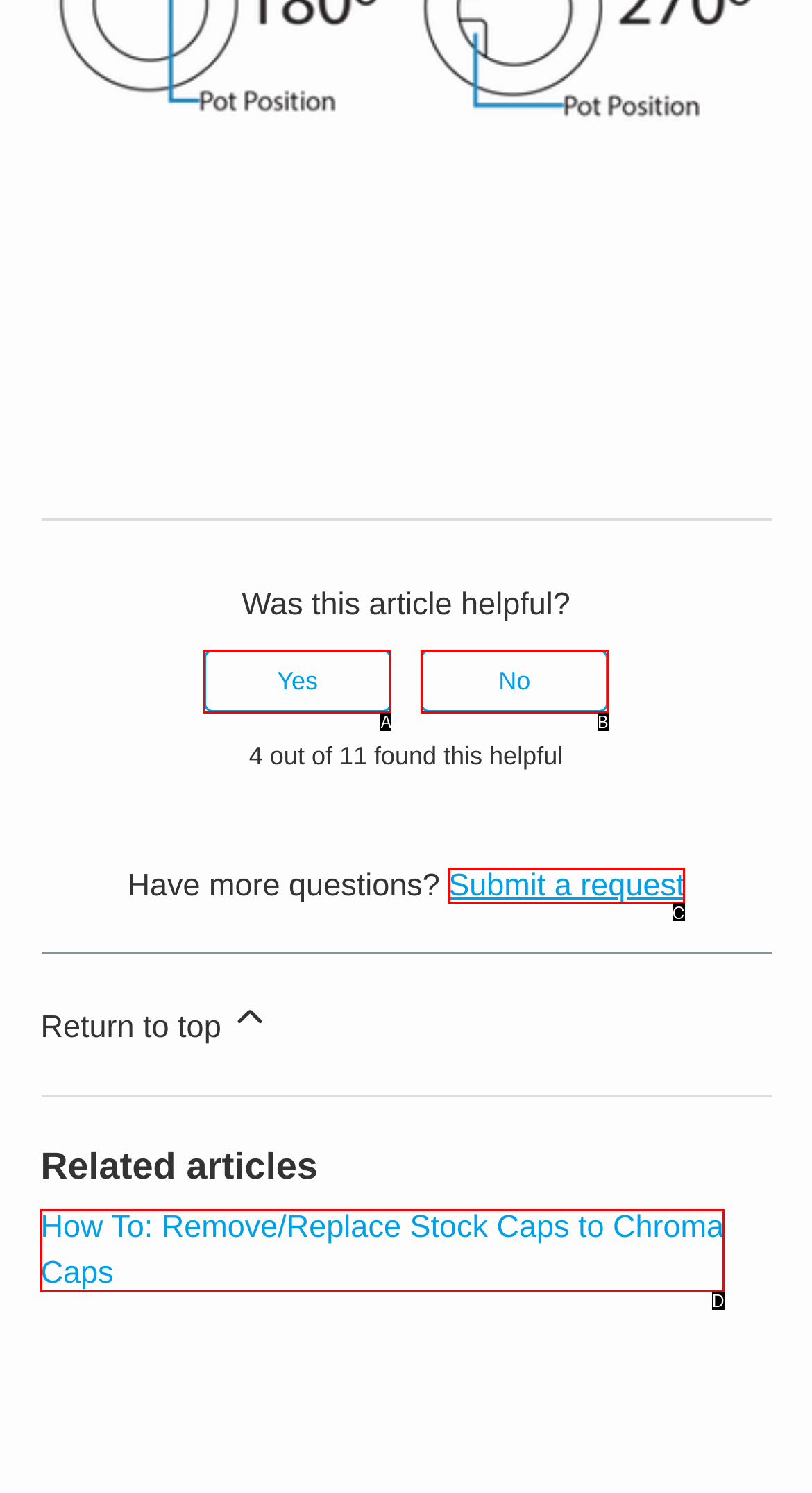Find the HTML element that suits the description: No
Indicate your answer with the letter of the matching option from the choices provided.

B